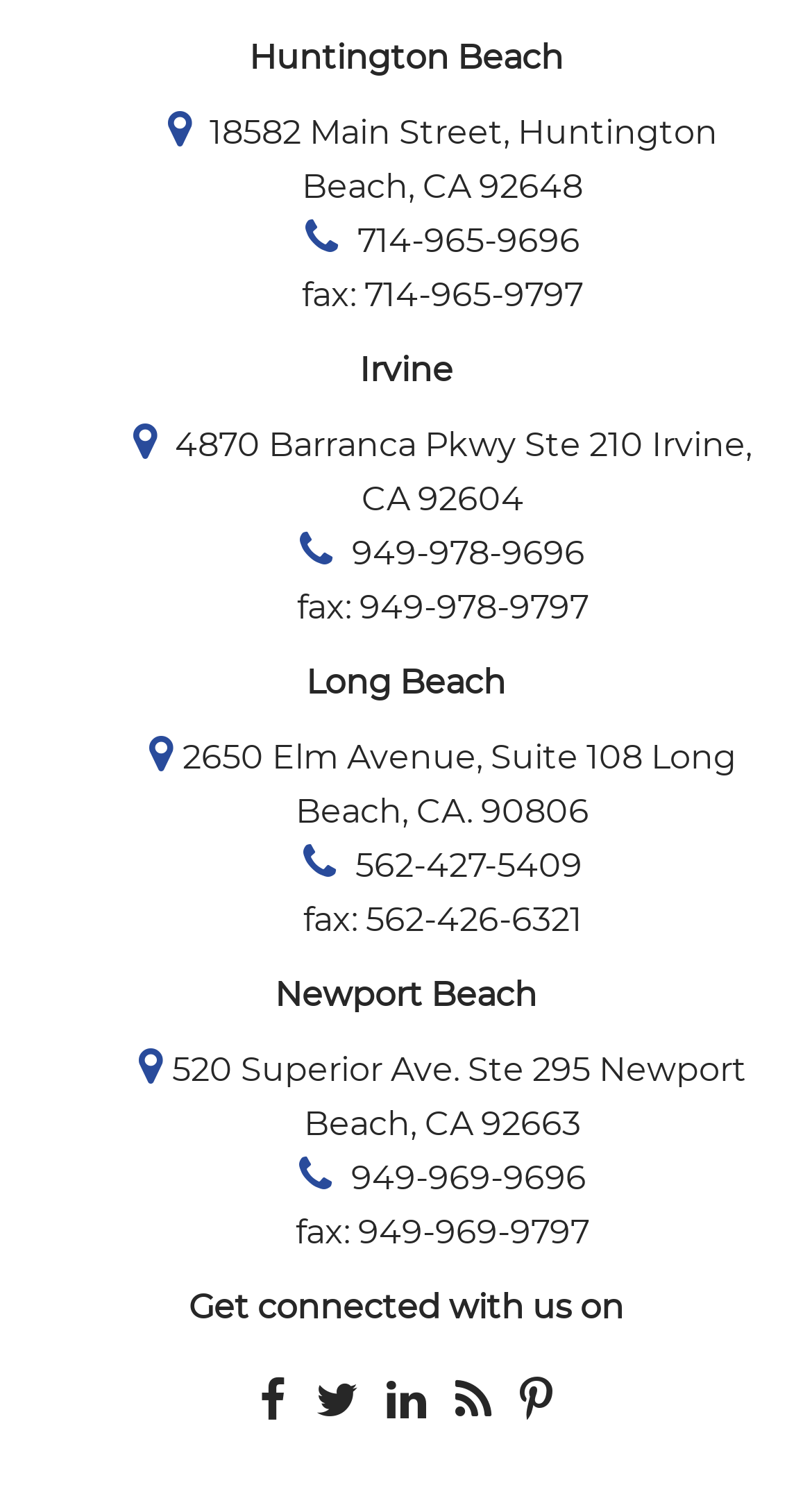Please indicate the bounding box coordinates for the clickable area to complete the following task: "Get connected with us on Facebook". The coordinates should be specified as four float numbers between 0 and 1, i.e., [left, top, right, bottom].

[0.306, 0.93, 0.365, 0.952]